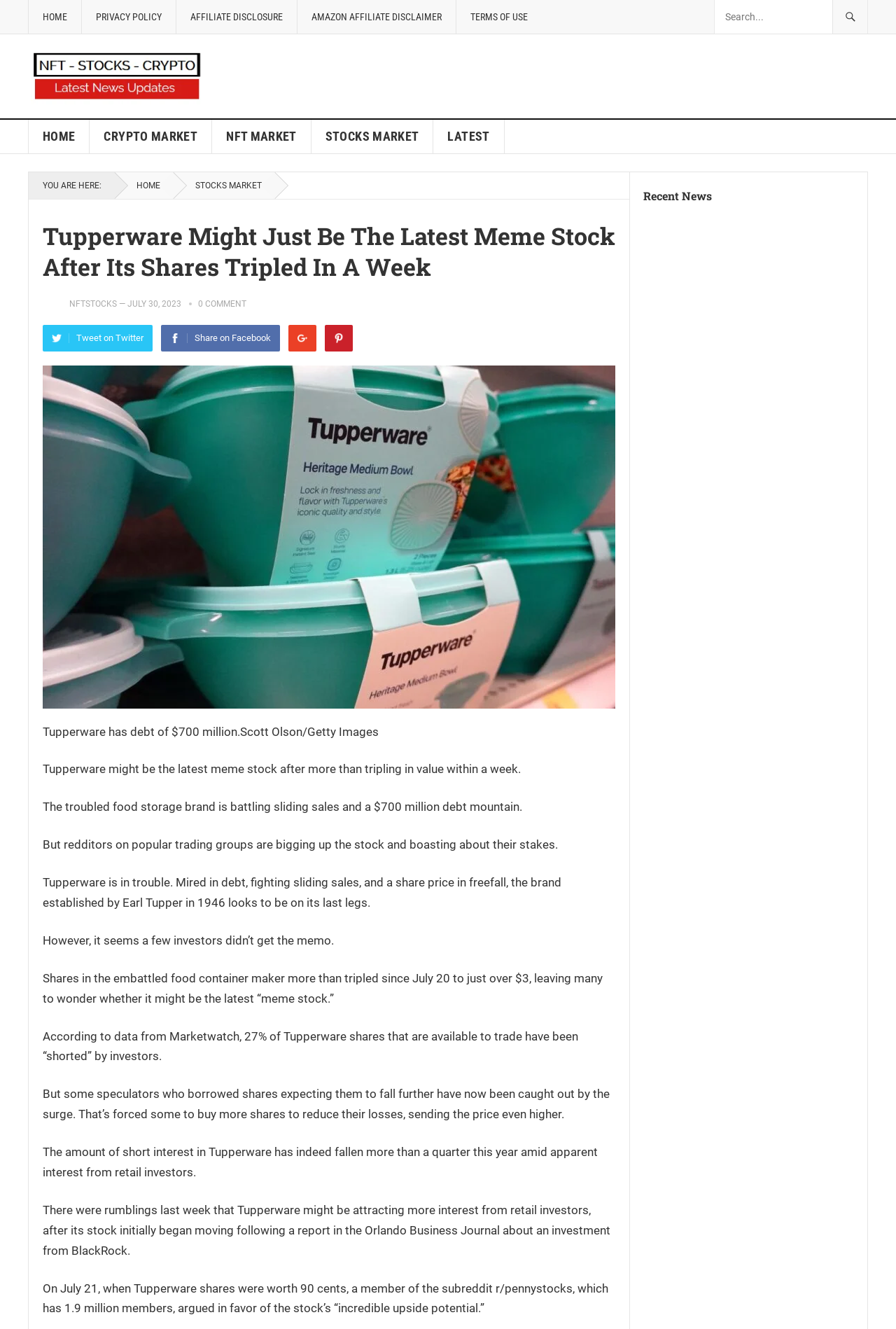Identify the bounding box coordinates for the element you need to click to achieve the following task: "Read the post by 'Mathias'". The coordinates must be four float values ranging from 0 to 1, formatted as [left, top, right, bottom].

None